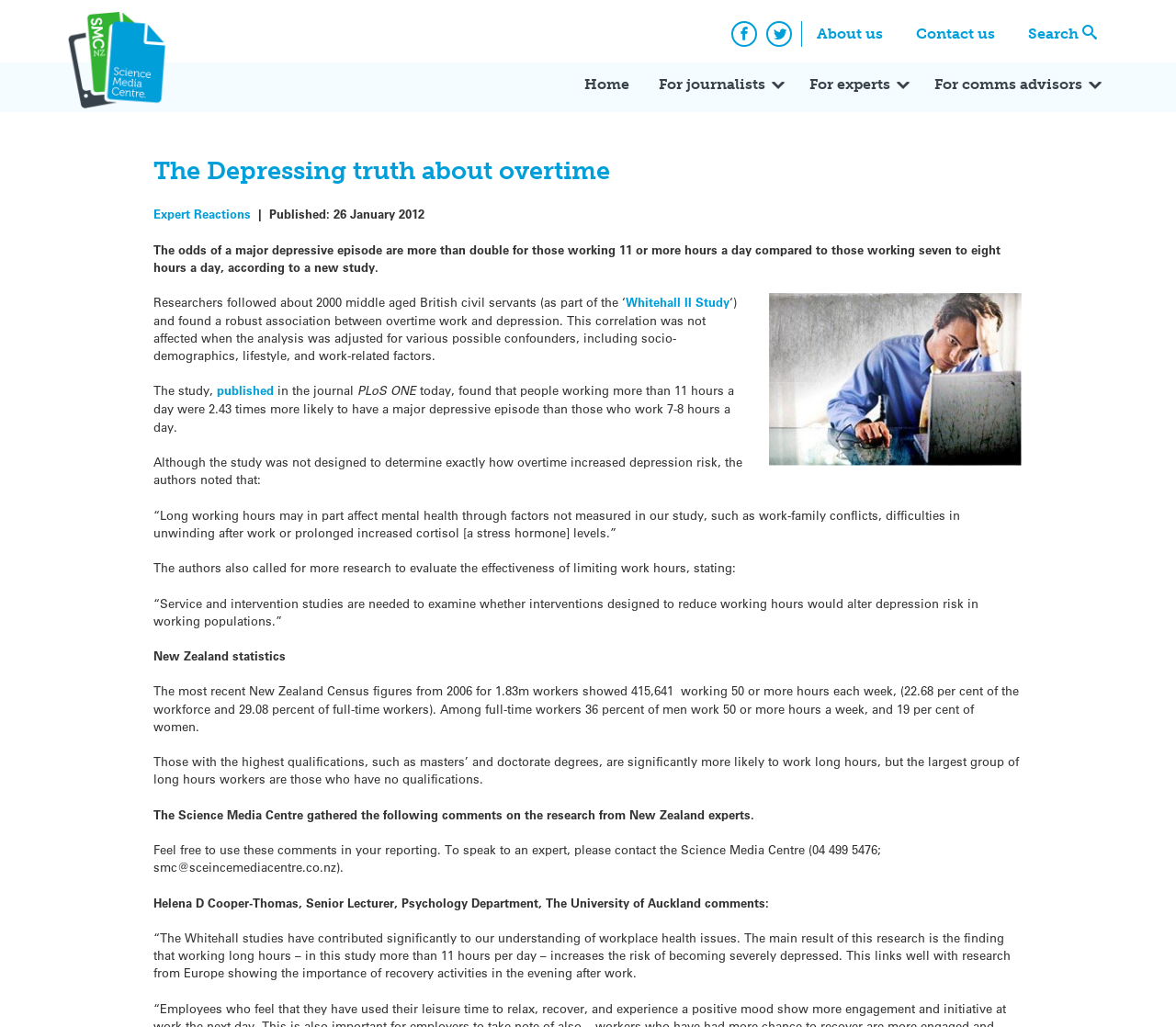Who is the Senior Lecturer from the University of Auckland who commented on the research?
Could you answer the question in a detailed manner, providing as much information as possible?

The article mentions that Helena D Cooper-Thomas, a Senior Lecturer from the Psychology Department at the University of Auckland, commented on the research, stating that the Whitehall studies have contributed significantly to our understanding of workplace health issues.